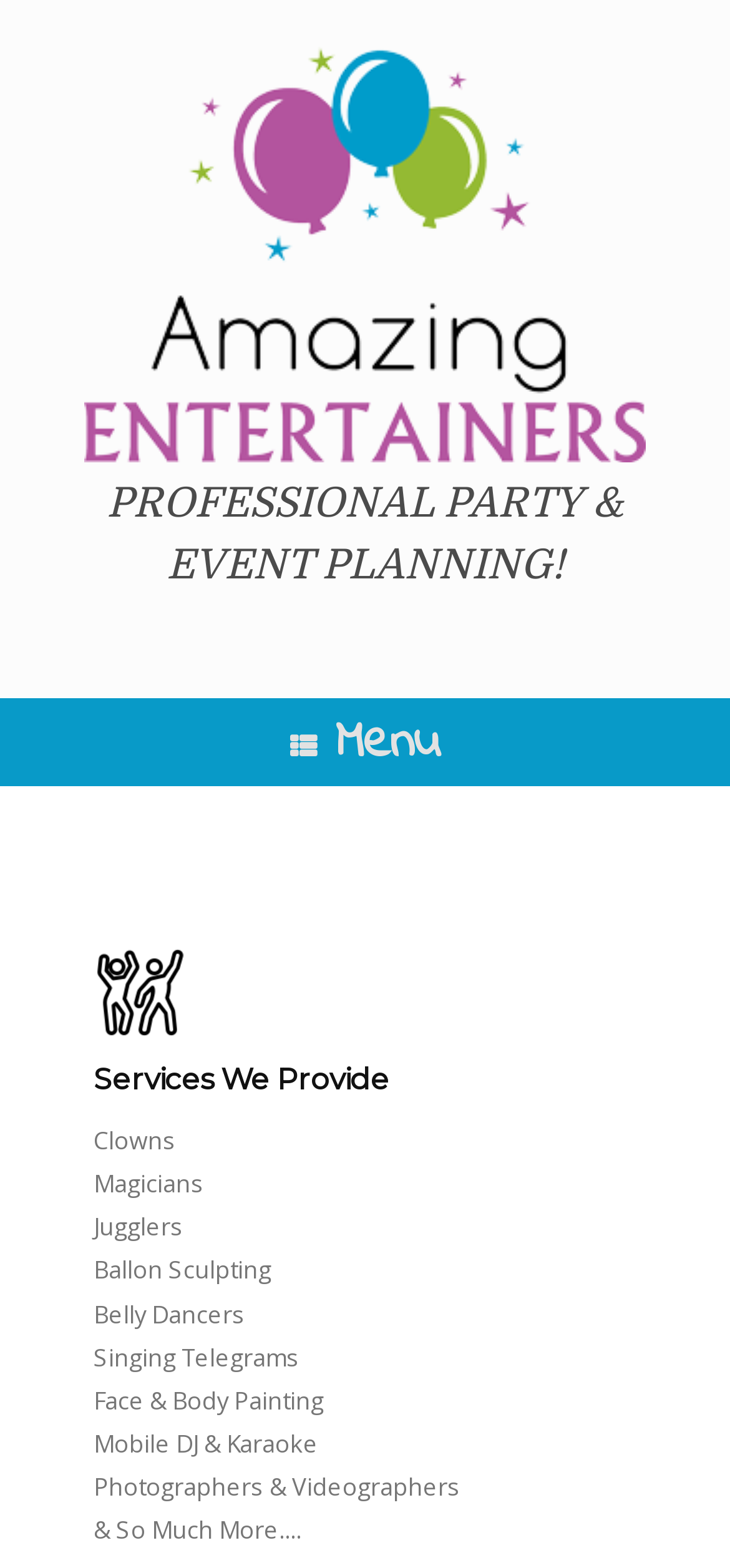Please determine the bounding box coordinates, formatted as (top-left x, top-left y, bottom-right x, bottom-right y), with all values as floating point numbers between 0 and 1. Identify the bounding box of the region described as: Powered by WordPress

None